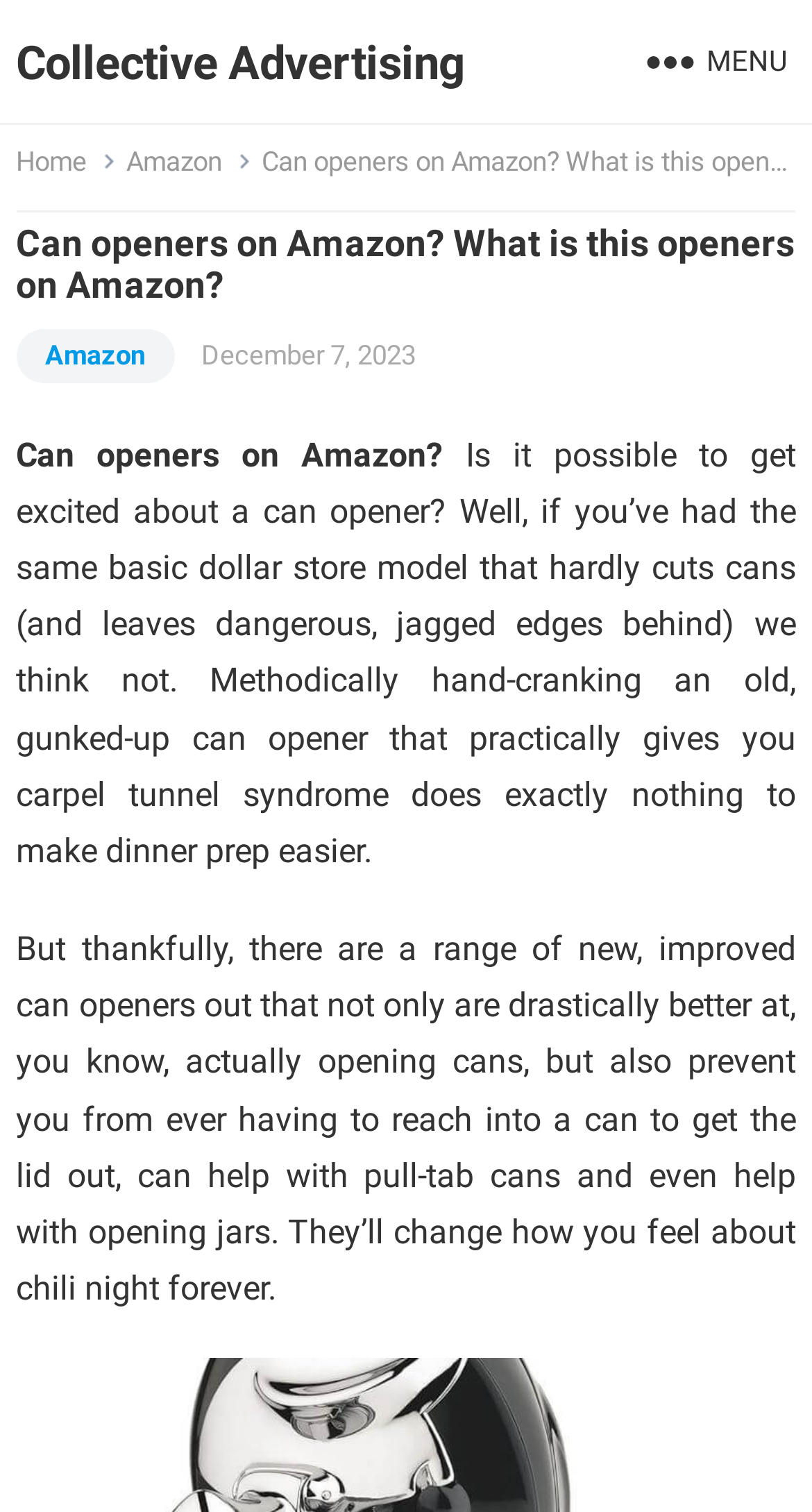What is the purpose of the new can openers mentioned on this webpage?
Based on the visual details in the image, please answer the question thoroughly.

According to the static text element, the new can openers are designed to make dinner prep easier by preventing users from having to reach into a can to get the lid out, helping with pull-tab cans, and even opening jars.